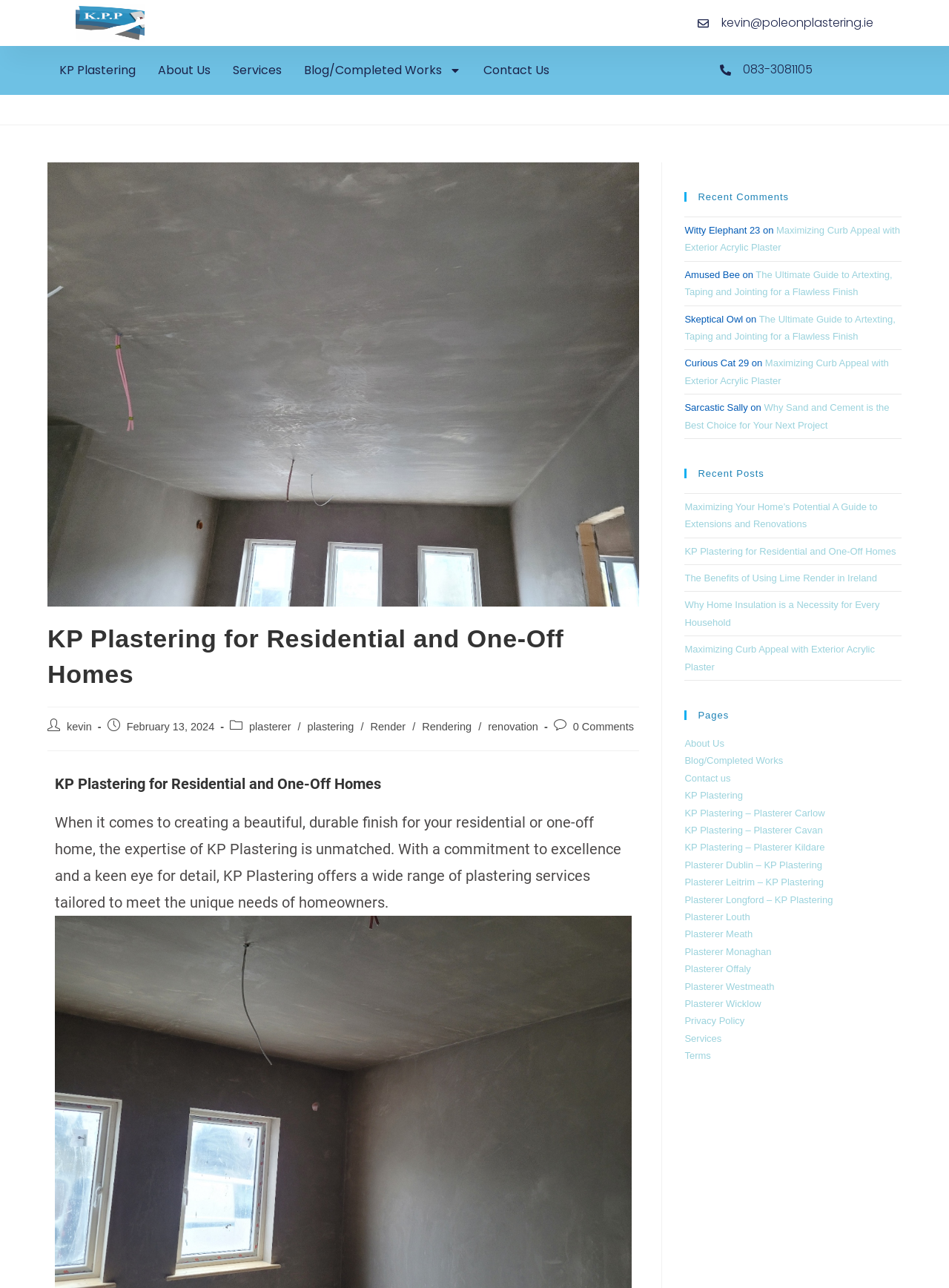Please reply with a single word or brief phrase to the question: 
What is the purpose of the 'Recent Comments' section?

To show recent comments